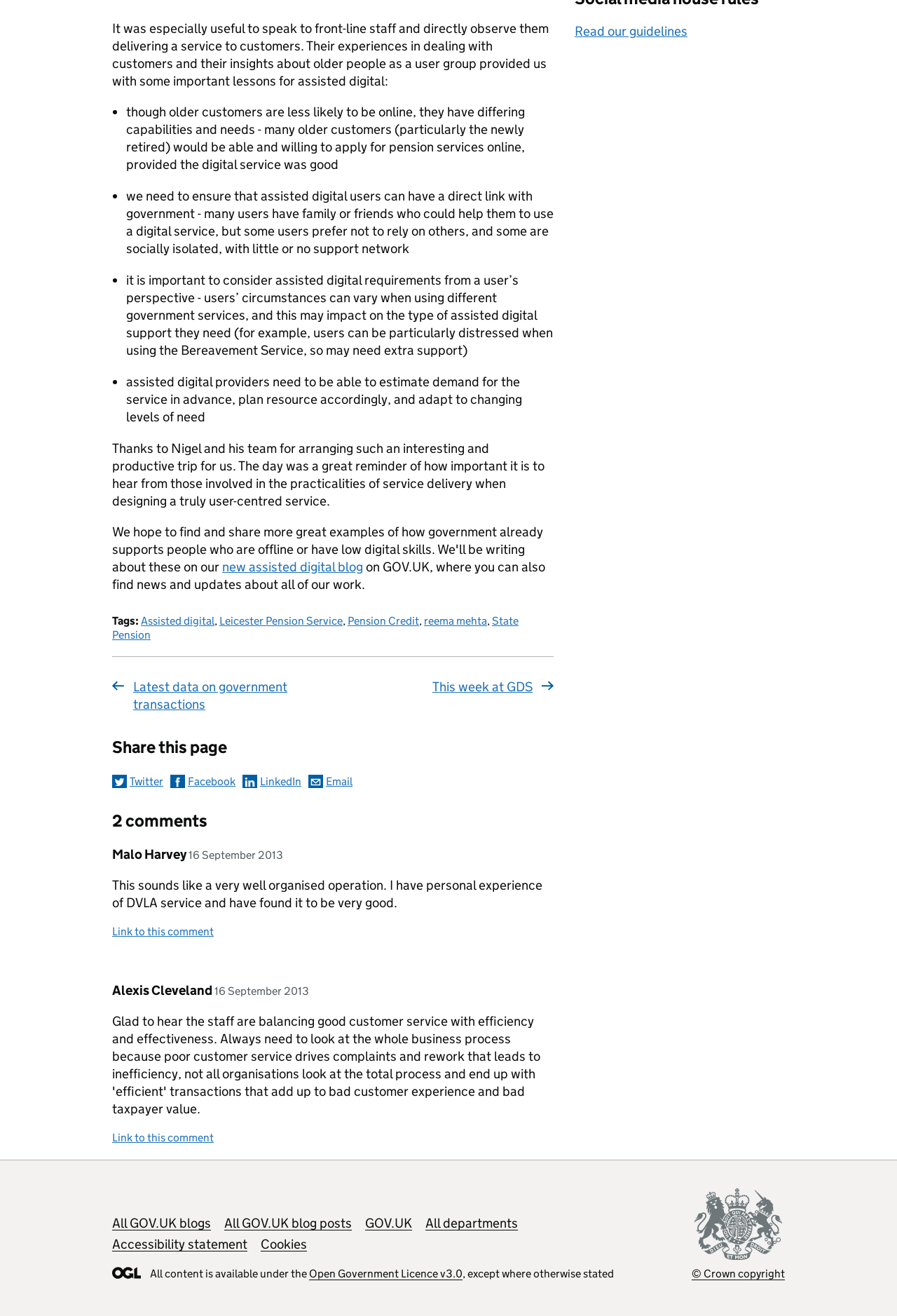Consider the image and give a detailed and elaborate answer to the question: 
What is the date of the blog post?

The date of the blog post is 16 September 2013, which can be determined by looking at the text '16 September 2013' that appears twice in the comment sections.